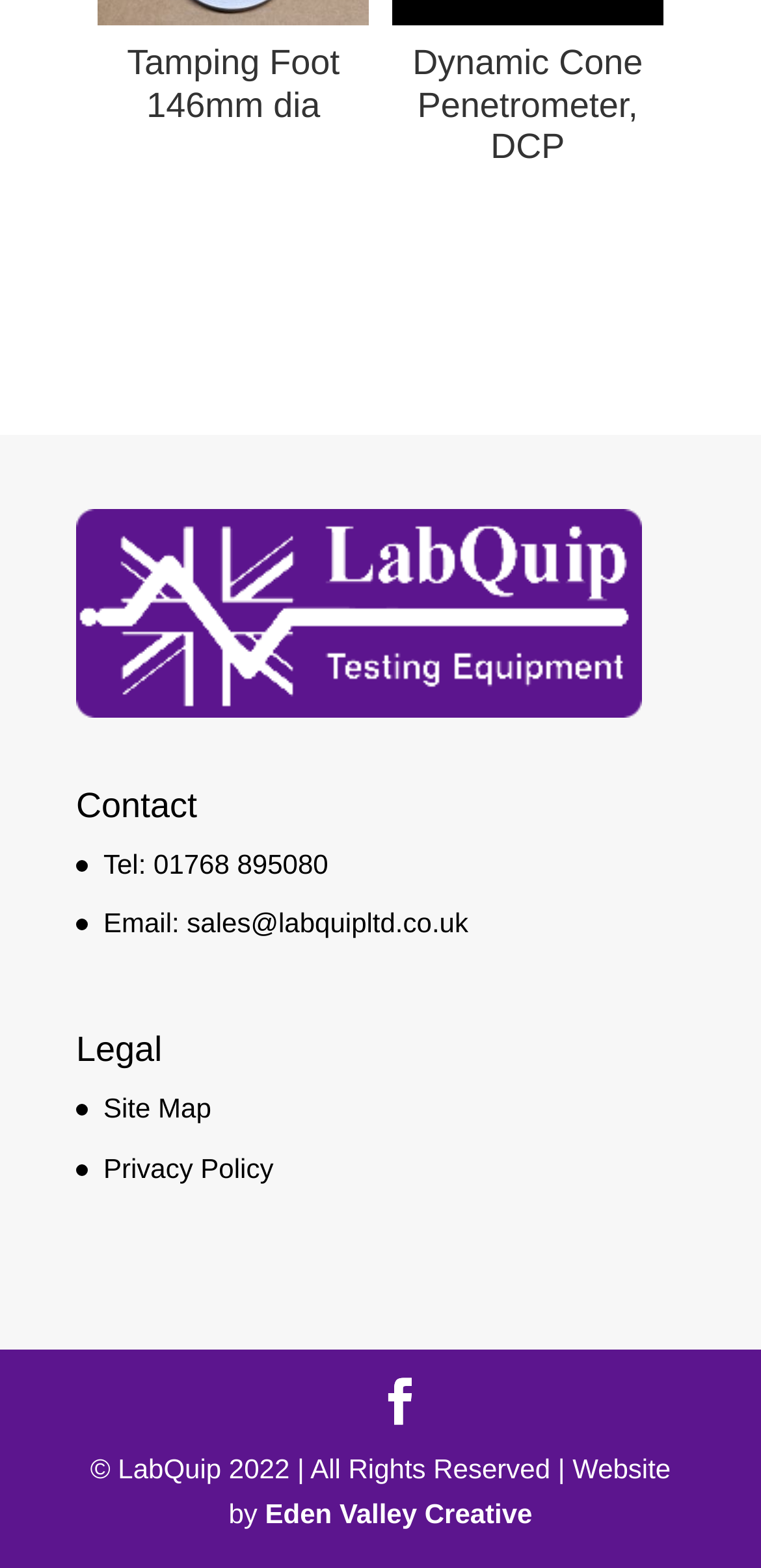What is the name of the company?
Using the image as a reference, deliver a detailed and thorough answer to the question.

The company name can be found at the bottom of the webpage, in the copyright section, where it says '© LabQuip 2022 | All Rights Reserved | Website by...'.